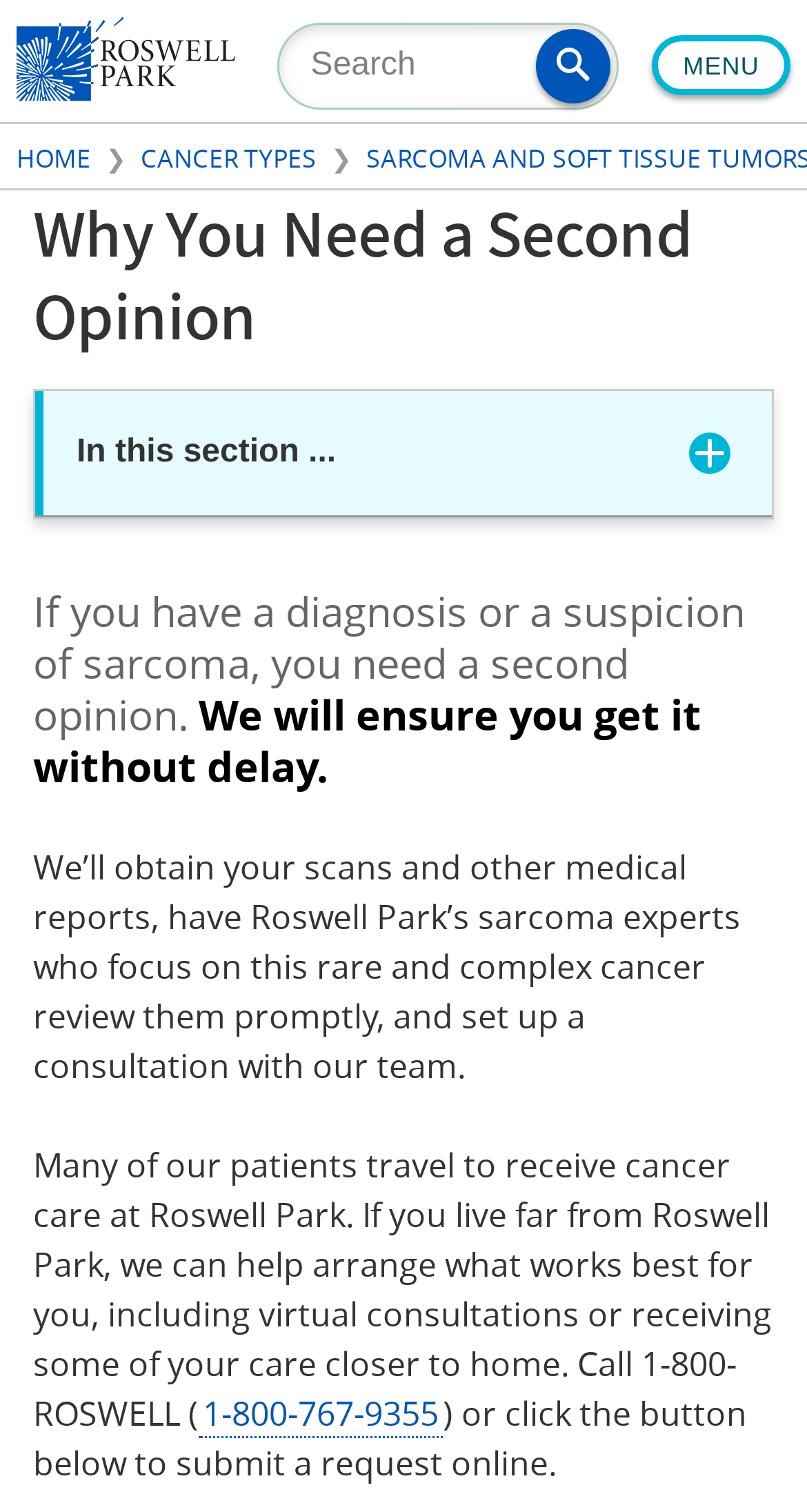Provide the bounding box coordinates of the HTML element this sentence describes: "label="Site Search" name="keys" placeholder="Search"". The bounding box coordinates consist of four float numbers between 0 and 1, i.e., [left, top, right, bottom].

[0.354, 0.018, 0.654, 0.068]